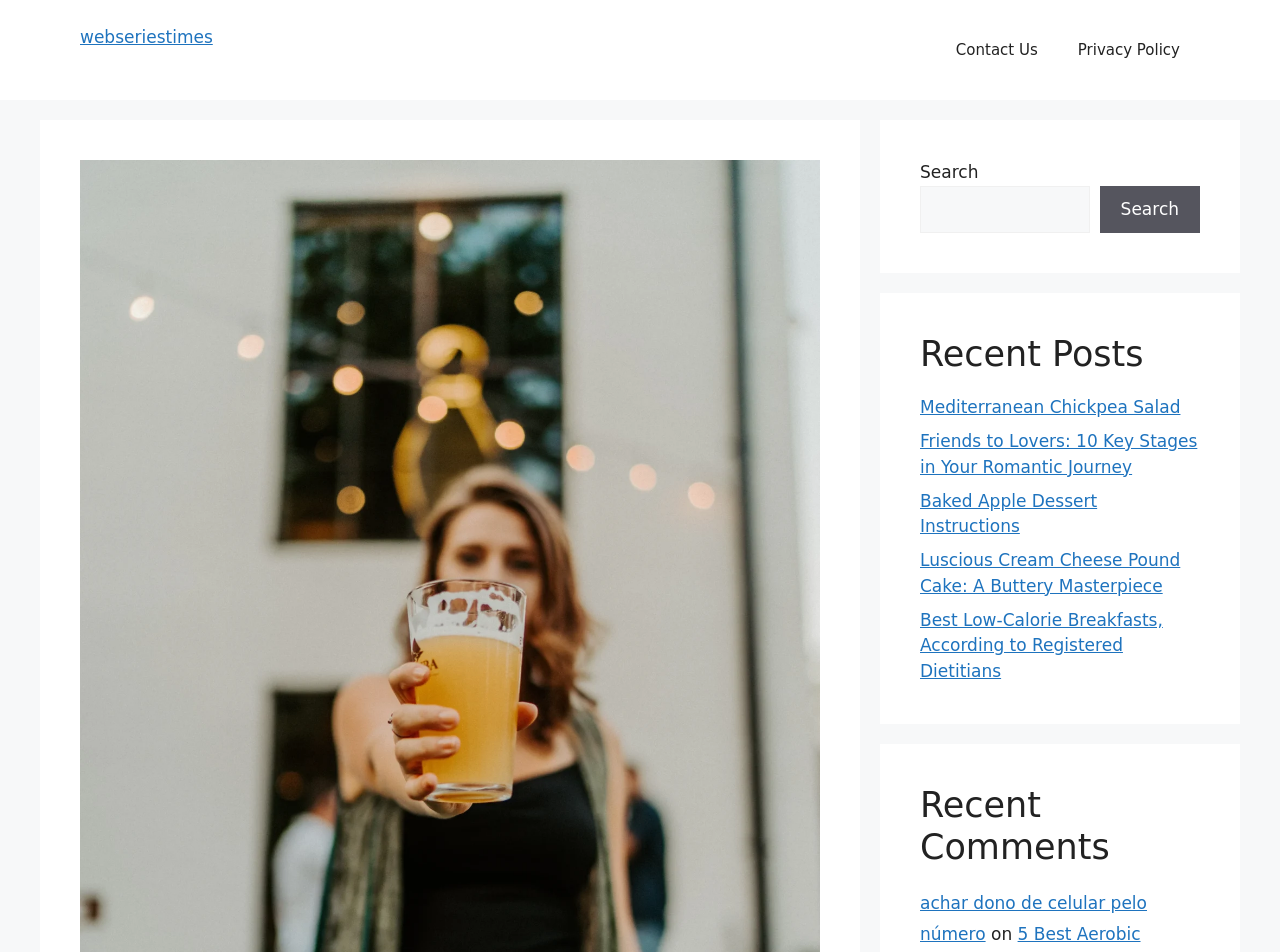Identify the bounding box coordinates for the element you need to click to achieve the following task: "search for something". Provide the bounding box coordinates as four float numbers between 0 and 1, in the form [left, top, right, bottom].

[0.719, 0.195, 0.851, 0.245]